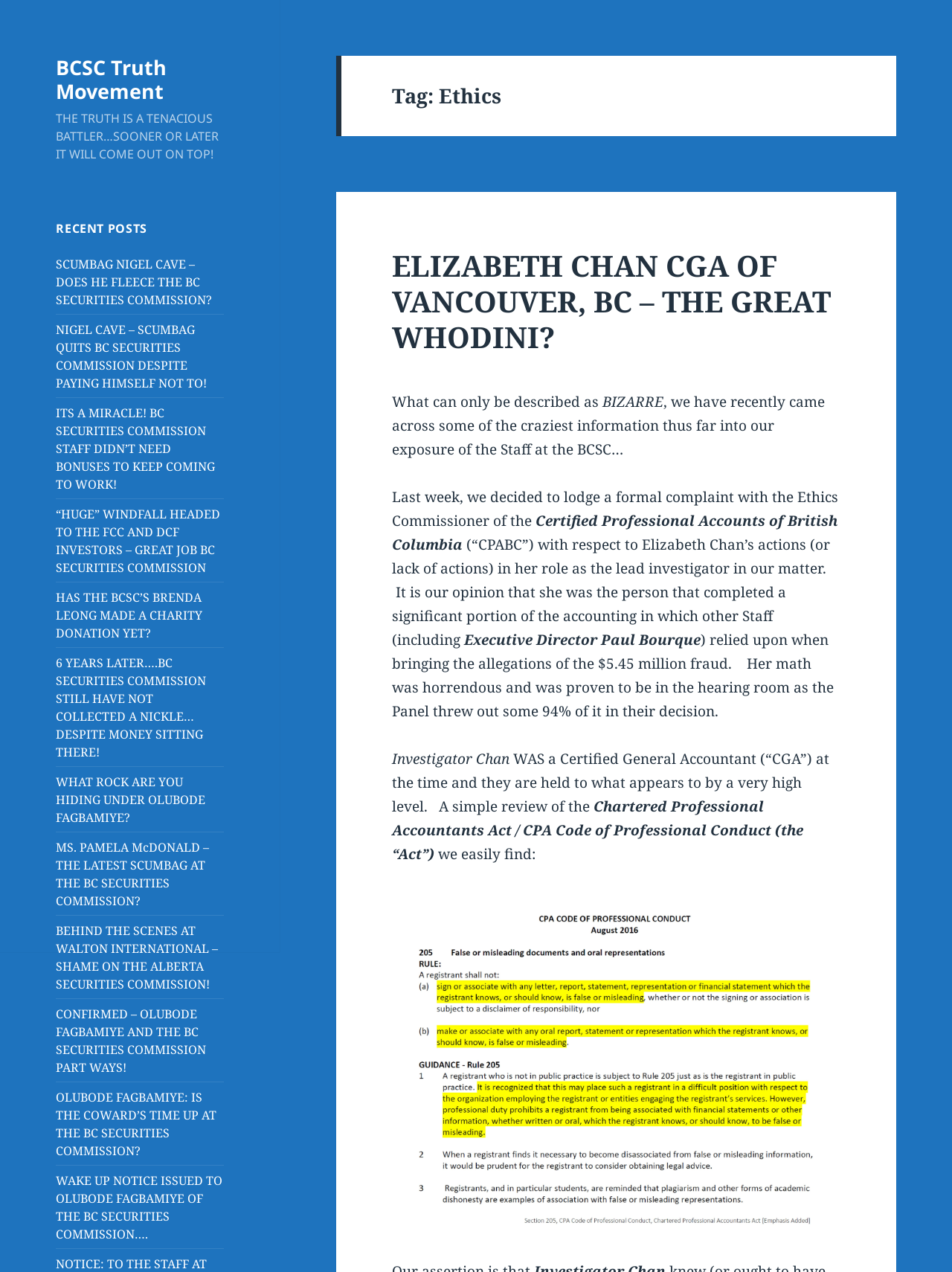Please answer the following question using a single word or phrase: 
What is the topic of the article with the most recent date?

ELIZABETH CHAN CGA OF VANCOUVER, BC – THE GREAT WHODINI?